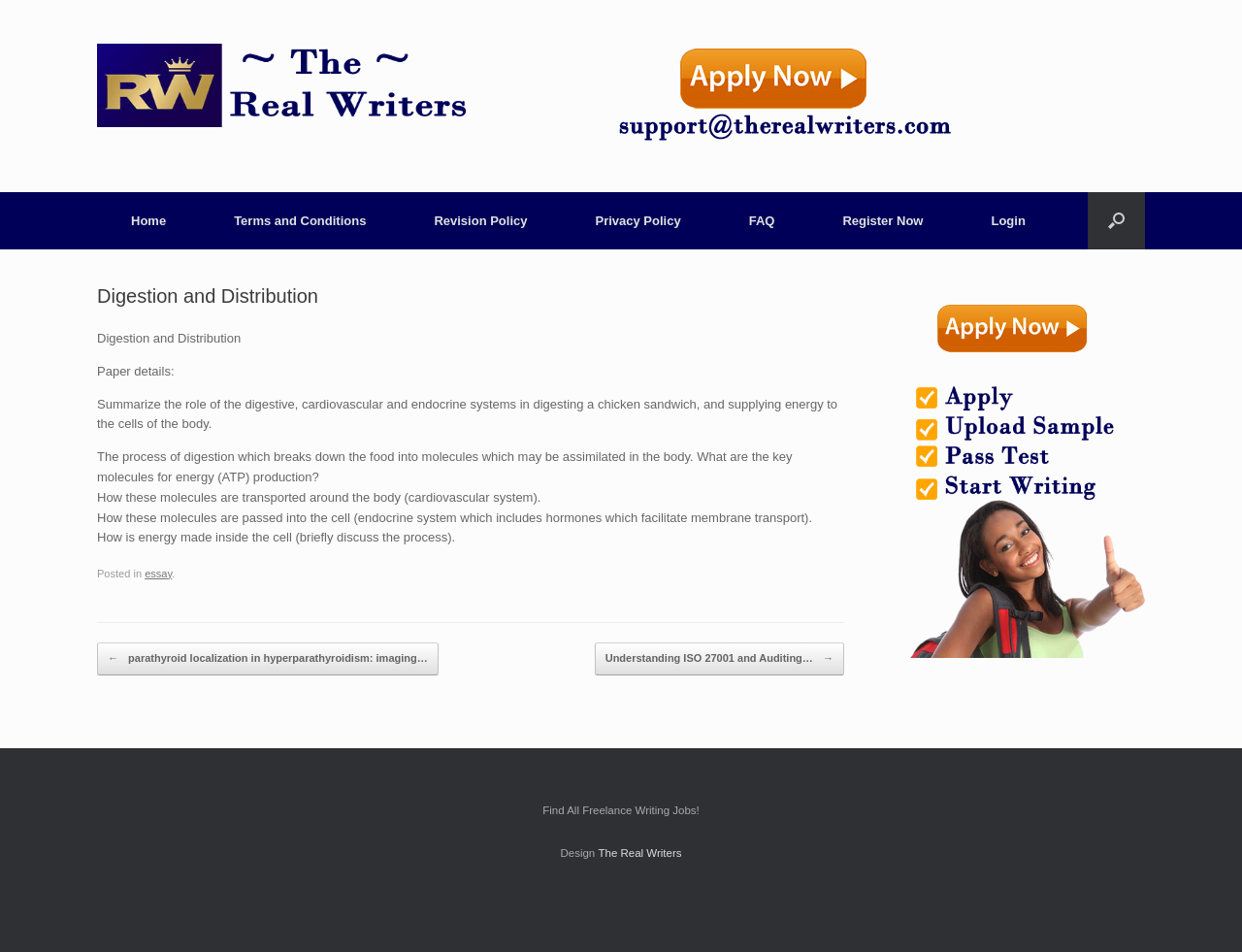Locate the bounding box coordinates of the clickable region necessary to complete the following instruction: "View Terms and Conditions". Provide the coordinates in the format of four float numbers between 0 and 1, i.e., [left, top, right, bottom].

[0.161, 0.201, 0.322, 0.262]